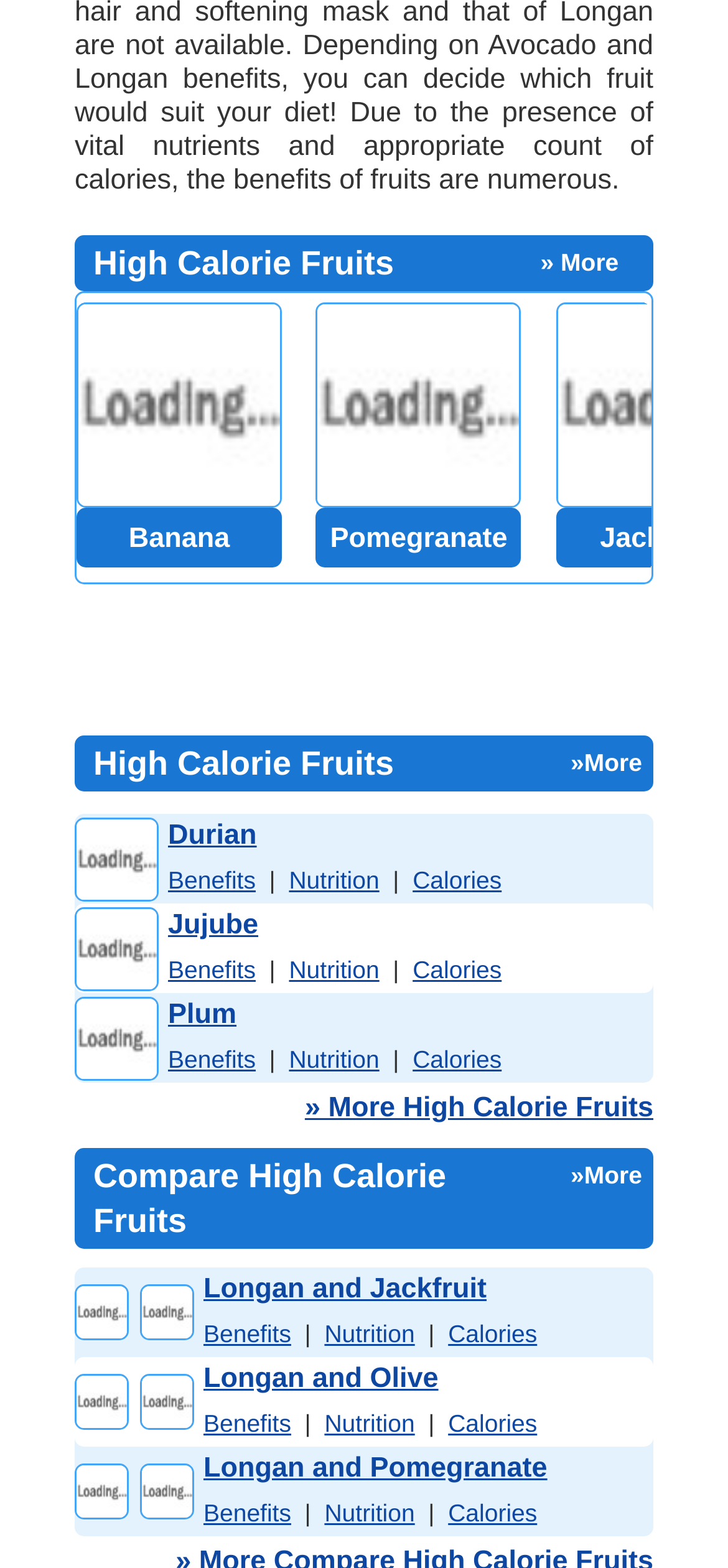Provide your answer in a single word or phrase: 
What is the benefit mentioned for Jujube Fruit?

Jujube Benefits